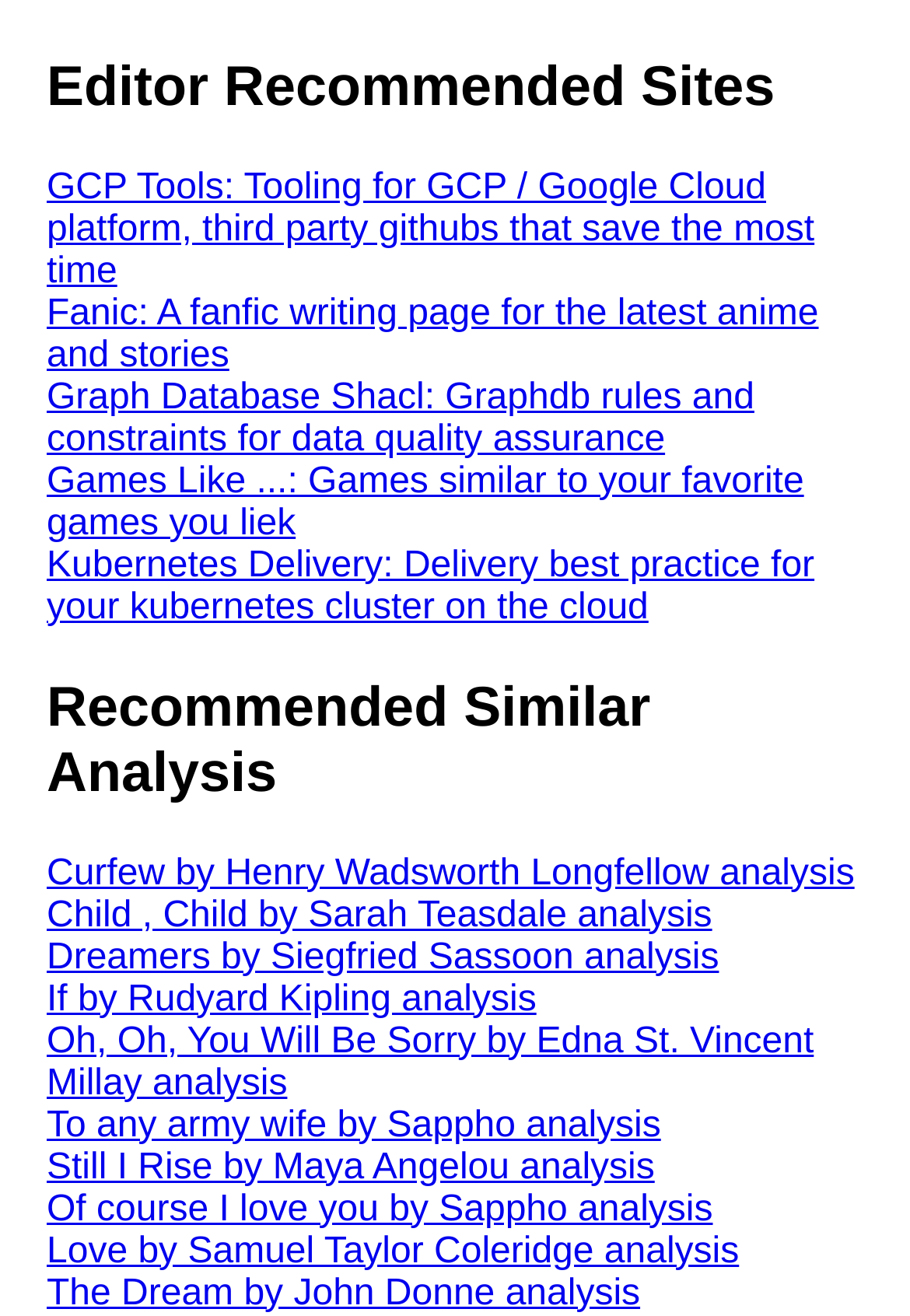What is the category of the first recommended site?
Examine the image and provide an in-depth answer to the question.

The first recommended site is 'GCP Tools: Tooling for GCP / Google Cloud platform, third party githubs that save the most time', which falls under the category of GCP Tools.